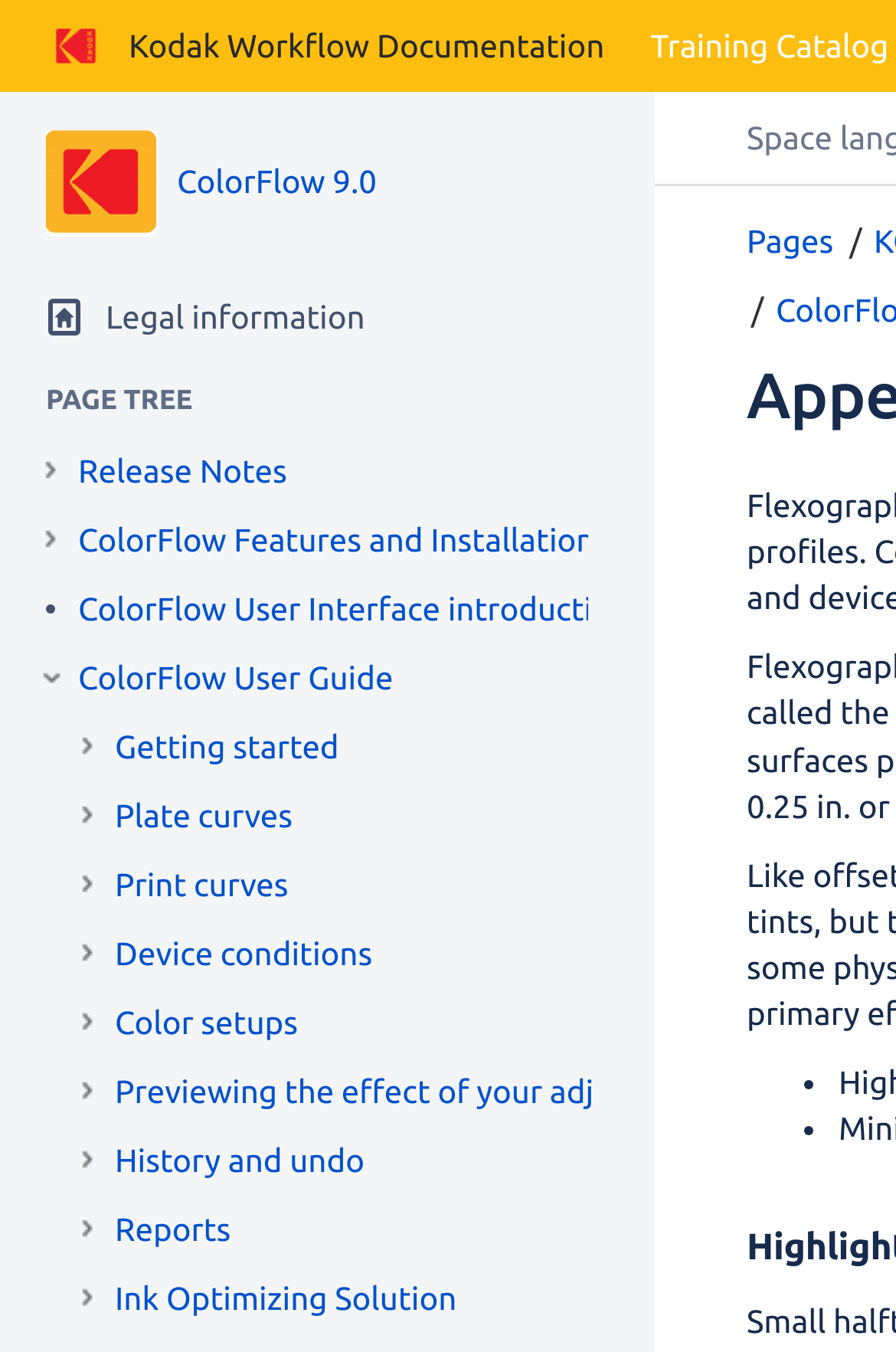Describe all the key features and sections of the webpage thoroughly.

The webpage appears to be a documentation page for Kodak Workflow's ColorFlow 9.0 technology, specifically an appendix related to flexographic printing. 

At the top left corner, there is a link to the home page, accompanied by a small Kodak Workflow Documentation logo. Below this, there is a layout table that spans most of the width of the page. 

Within this table, there are two links to ColorFlow 9.0, one with an accompanying image, and another without. The first link is positioned near the top left, while the second is slightly below and to the right. 

Further down, there is a link to legal information, followed by a heading that reads "PAGE TREE". Below this heading, there are several links to various topics, including release notes, features and installation, user interface introduction, user guide, and more. These links are arranged in a vertical list, with each link indented slightly to the right. 

To the right of these links, there is a column of links with icons, including "Pages". At the very bottom of the page, there are two list markers, represented by bullet points.